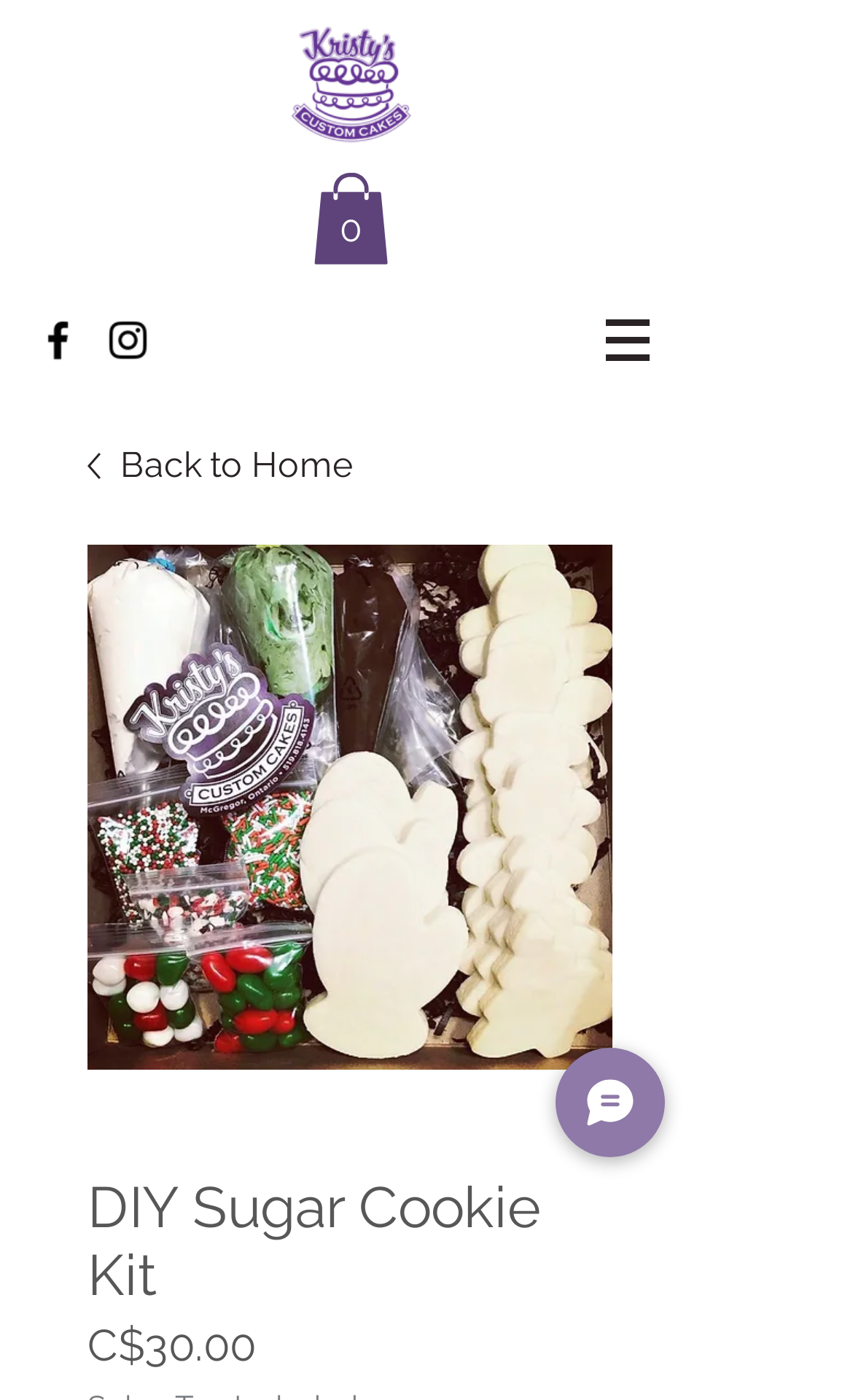What is the purpose of the button with a chat icon?
Refer to the image and give a detailed answer to the question.

I found a button element with an image icon, which is commonly used to initiate a chat or conversation. The button is labeled as 'Chat', which further supports this conclusion.